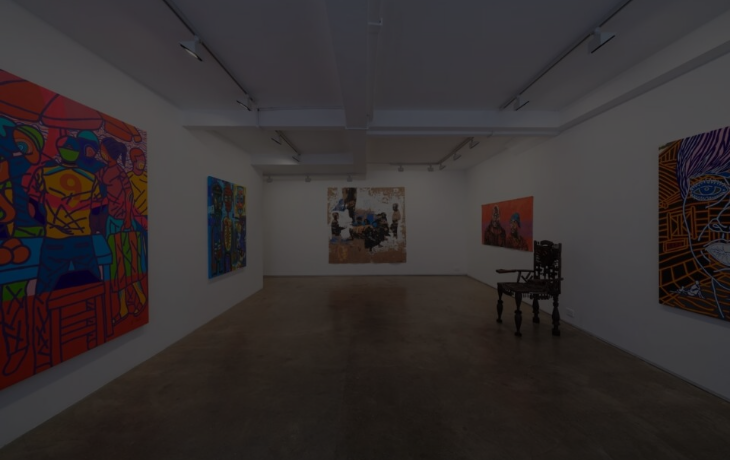Respond with a single word or phrase for the following question: 
How many artworks are featured in the centerpiece?

One large piece